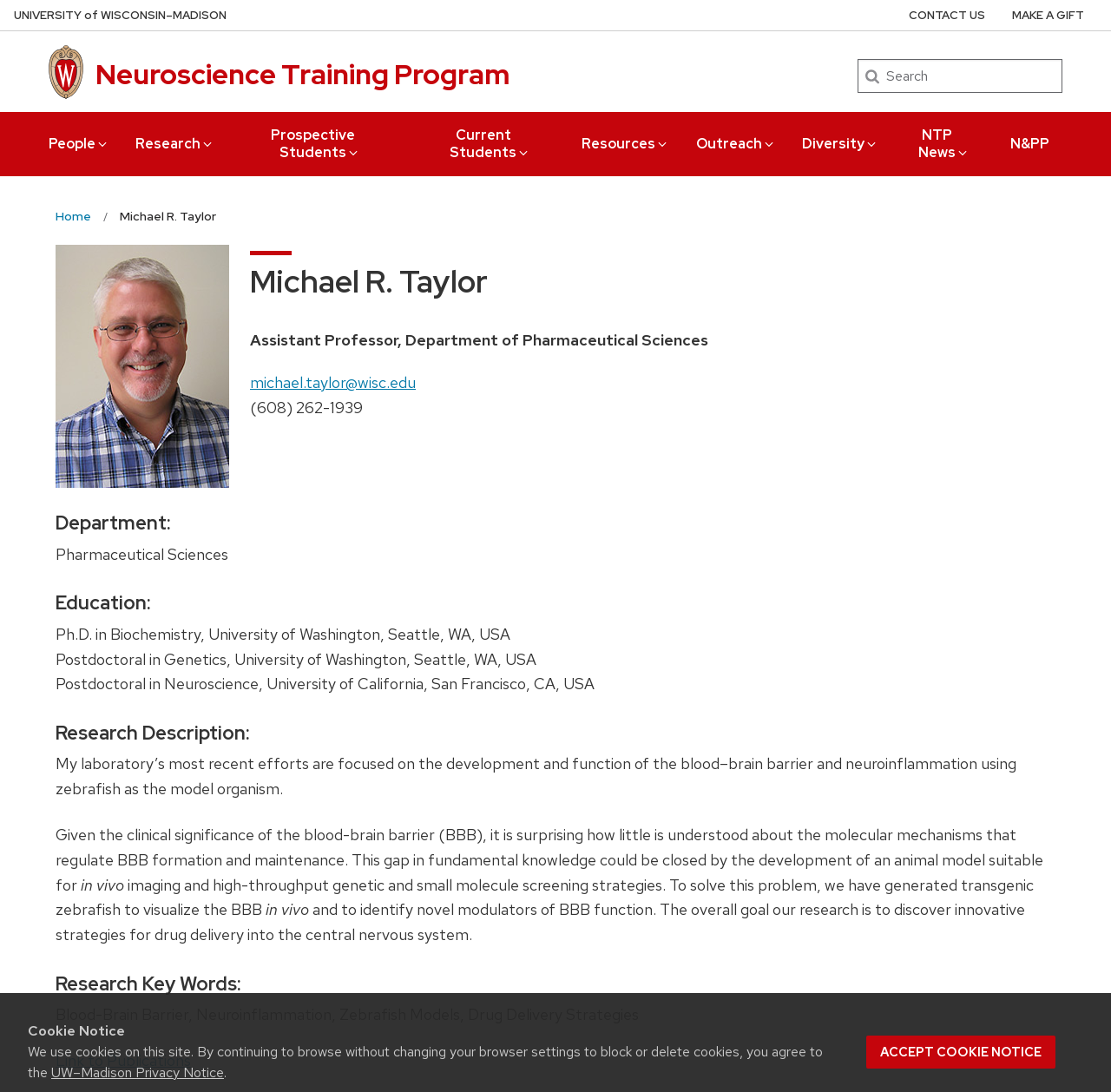Give a one-word or one-phrase response to the question: 
What is the research focus of Michael R. Taylor's laboratory?

Blood-Brain Barrier